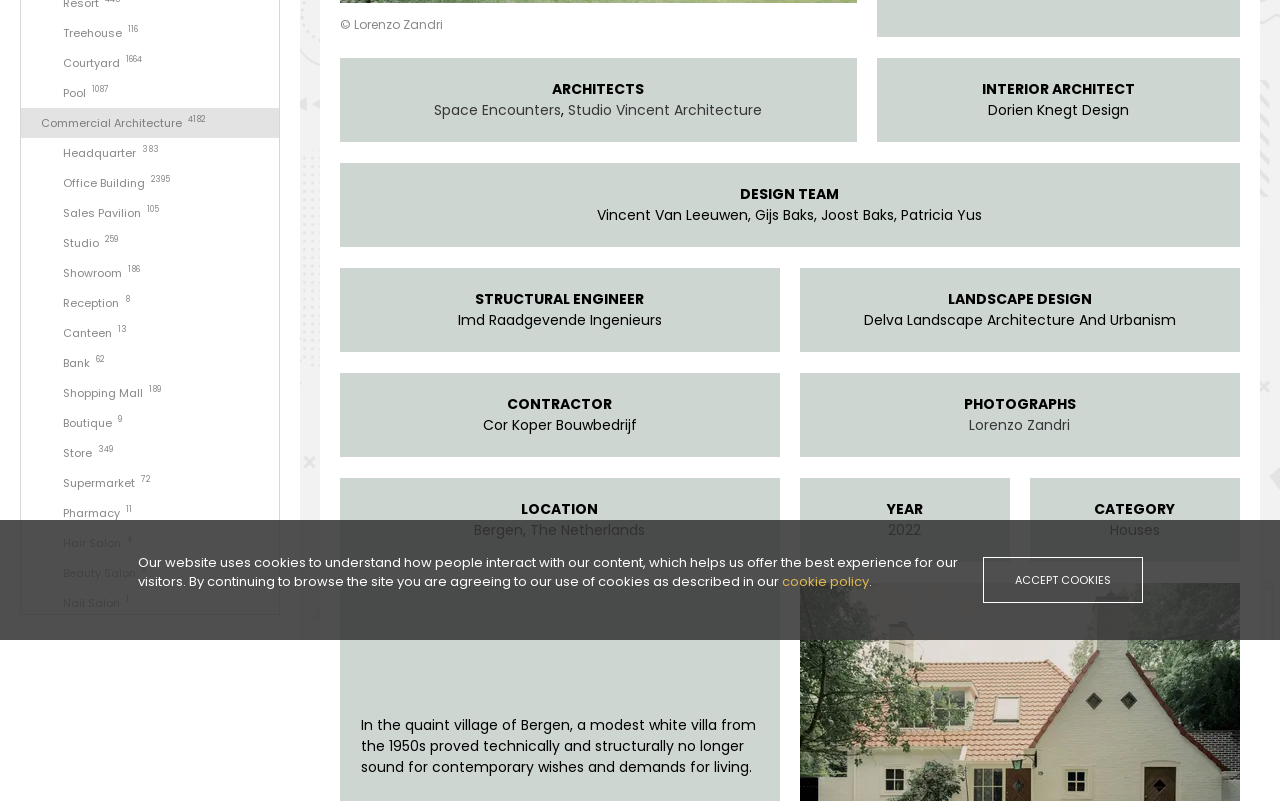Determine the bounding box of the UI component based on this description: "Hospitality and Entertainment 2118". The bounding box coordinates should be four float values between 0 and 1, i.e., [left, top, right, bottom].

[0.016, 0.921, 0.22, 0.959]